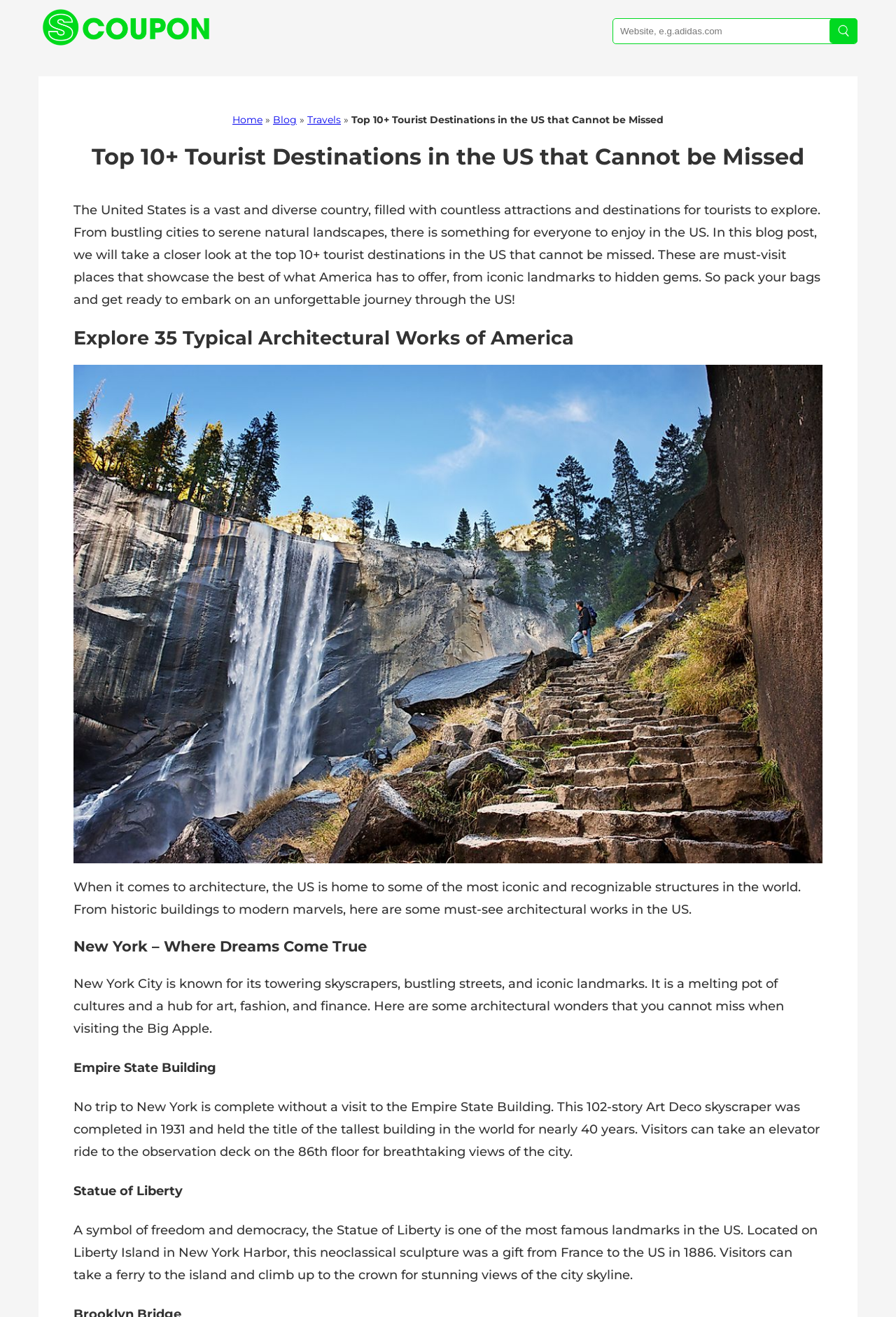What is the title of the blog post?
Answer the question in as much detail as possible.

I found the answer by reading the article and identifying the title of the blog post, which is mentioned in the first heading and also in the introduction paragraph.